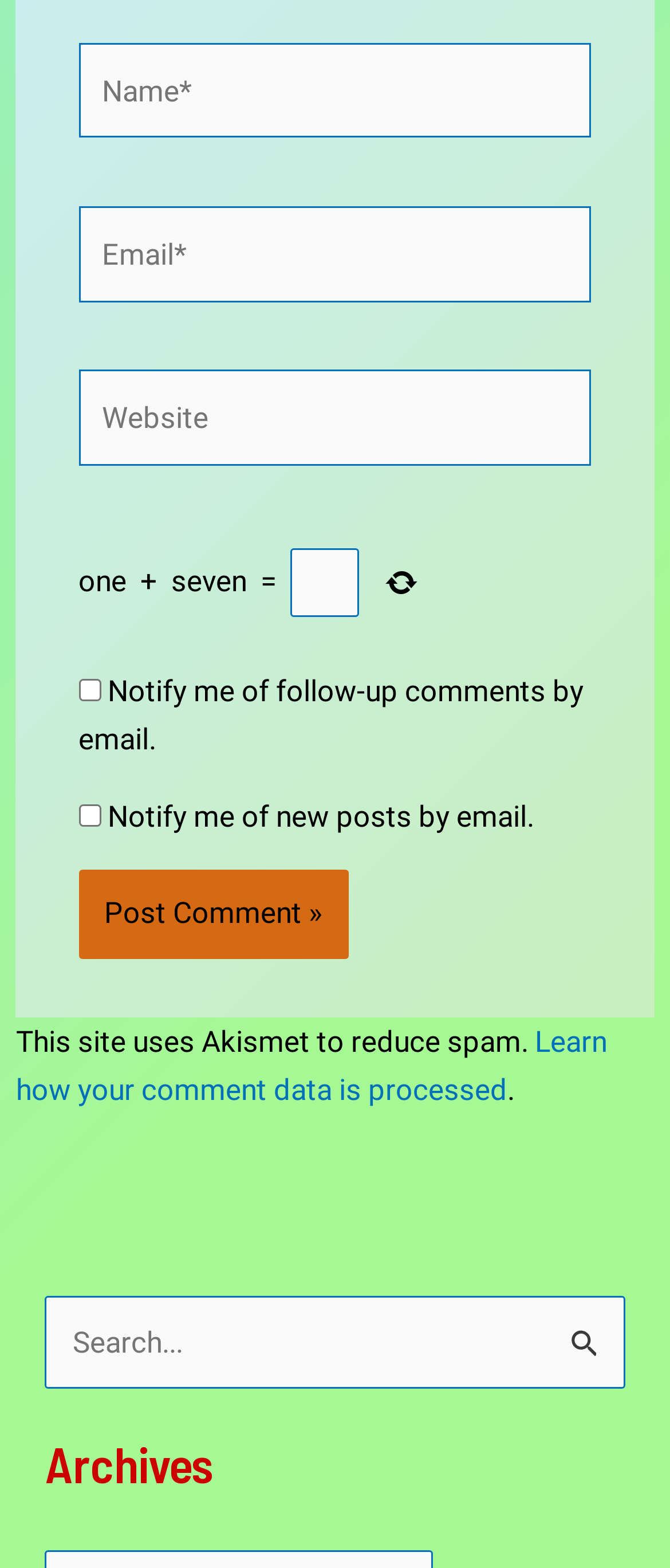Locate the bounding box coordinates of the element you need to click to accomplish the task described by this instruction: "Check the Notify me of follow-up comments by email checkbox".

[0.117, 0.433, 0.15, 0.448]